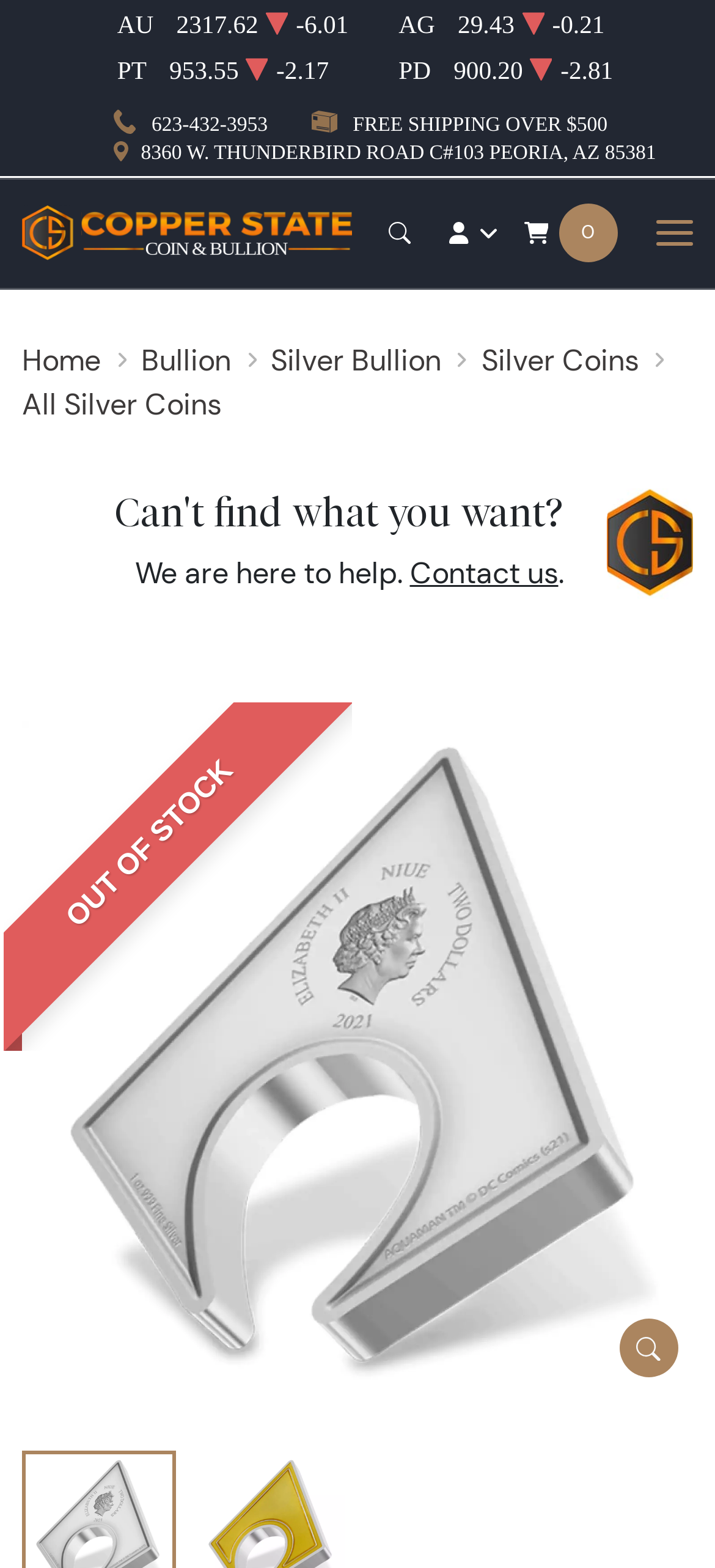Show the bounding box coordinates for the HTML element described as: "Contact us".

[0.573, 0.355, 0.781, 0.377]